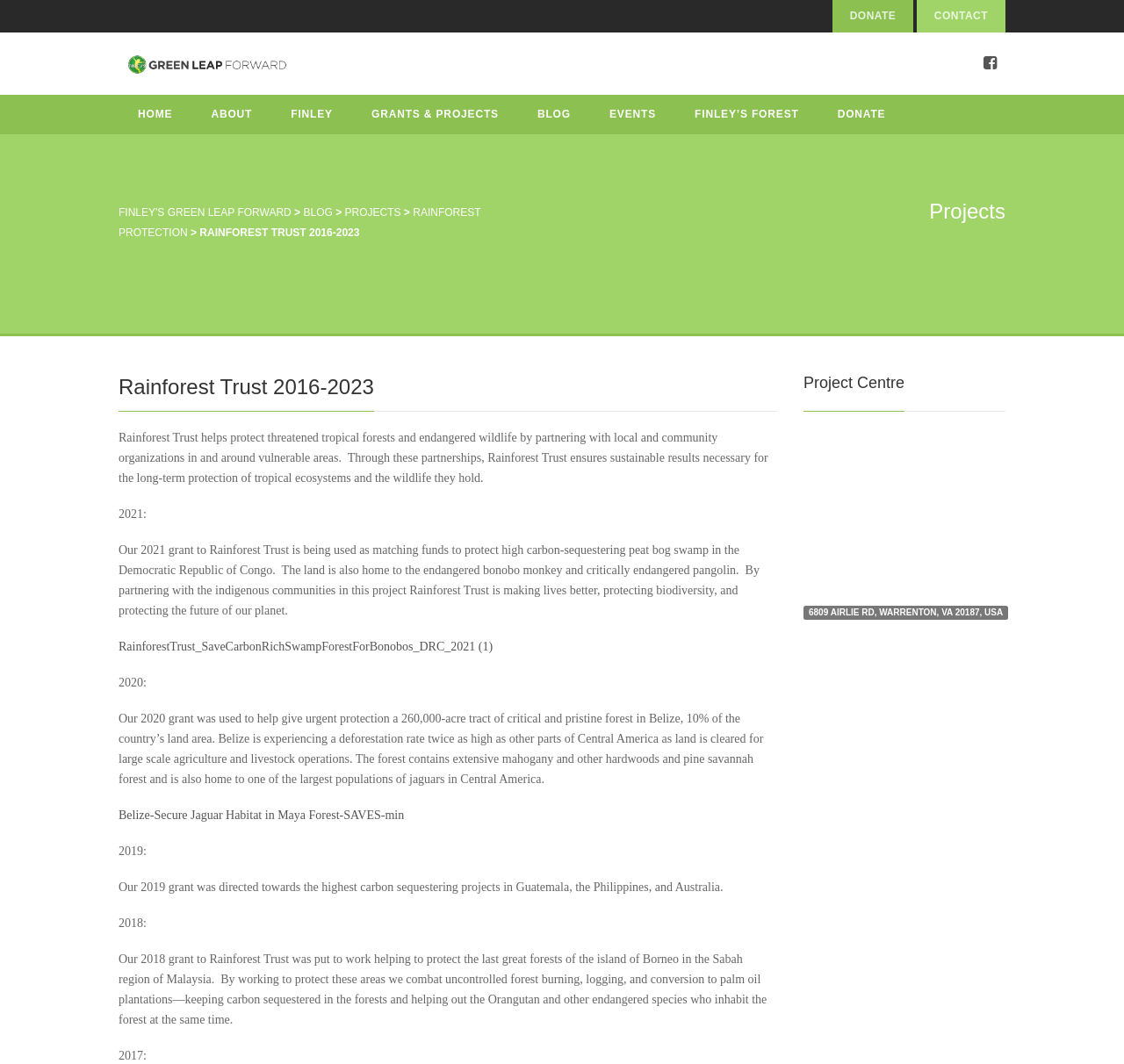What is the focus of the 2019 grant?
Please provide a single word or phrase based on the screenshot.

Highest carbon sequestering projects